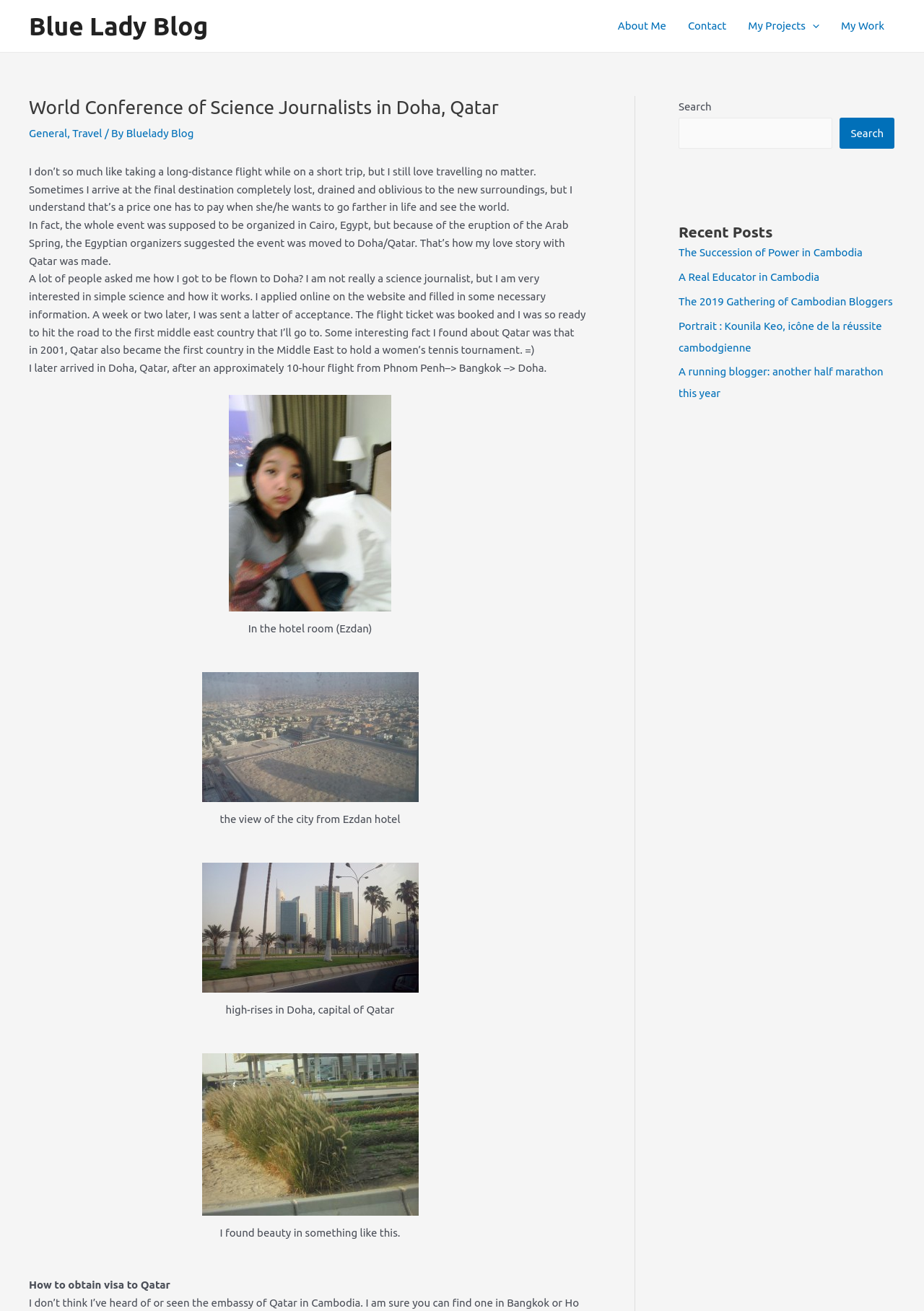Deliver a detailed narrative of the webpage's visual and textual elements.

This webpage is a blog post about the author's experience at the World Conference of Science Journalists in Doha, Qatar. At the top of the page, there is a navigation menu with links to "About Me", "Contact", "My Projects", and "My Work". Below the navigation menu, there is a header section with a title "World Conference of Science Journalists in Doha, Qatar" and links to categories "General", "Travel", and "Bluelady Blog".

The main content of the page is a personal blog post about the author's trip to Doha, Qatar. The post is divided into several paragraphs of text, with three images inserted throughout the post. The images are accompanied by captions describing the scenes depicted. The first image shows the author's hotel room, the second image shows the view of the city from the hotel, and the third image shows high-rises in Doha.

To the right of the main content, there are three columns of complementary information. The top column contains a search box with a button to submit a search query. The middle column lists recent posts on the blog, with links to five different articles. The bottom column appears to be empty.

At the bottom of the page, there is a final section of text with a heading "How to obtain visa to Qatar".